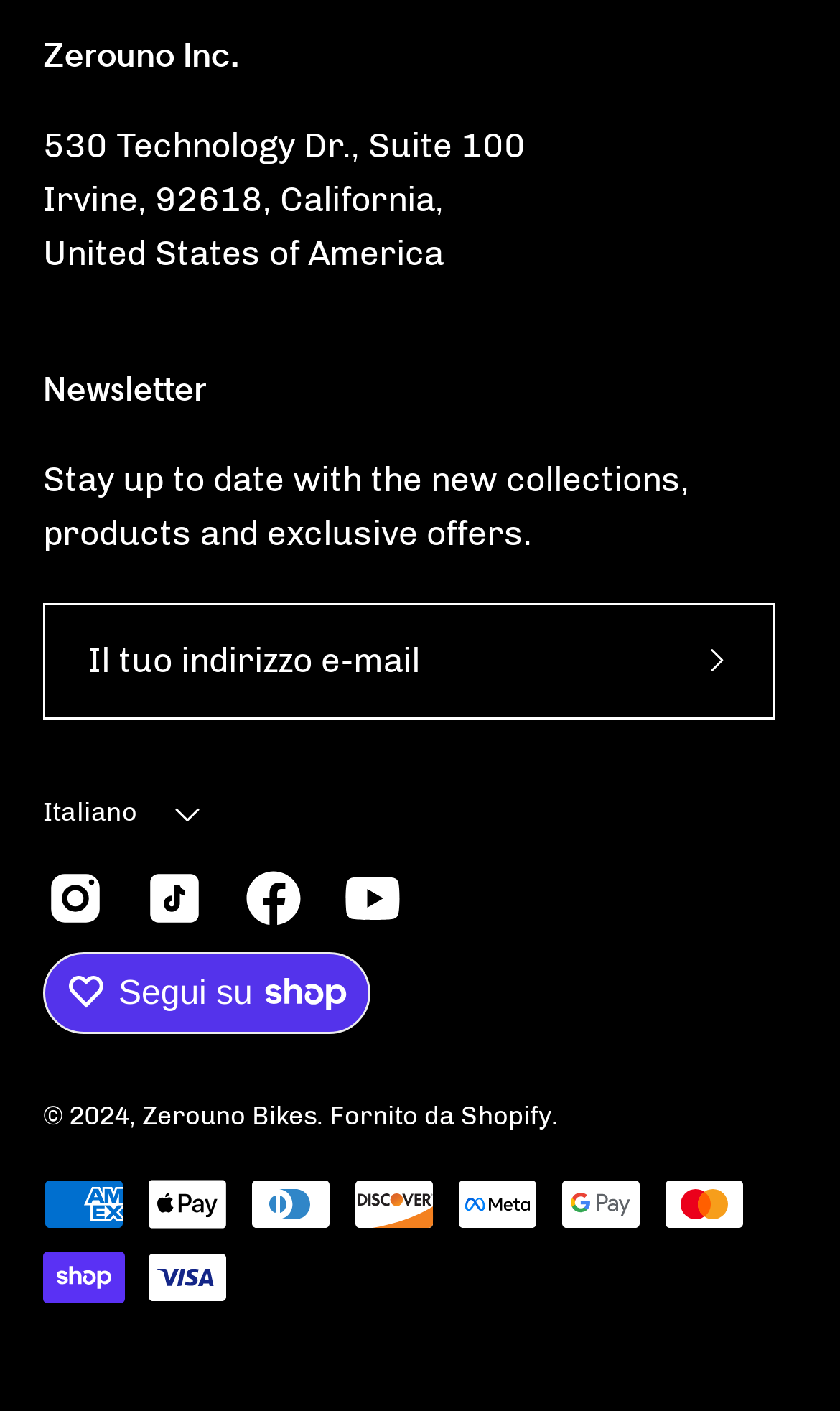Please identify the bounding box coordinates of where to click in order to follow the instruction: "Follow on Shop".

[0.051, 0.674, 0.441, 0.731]